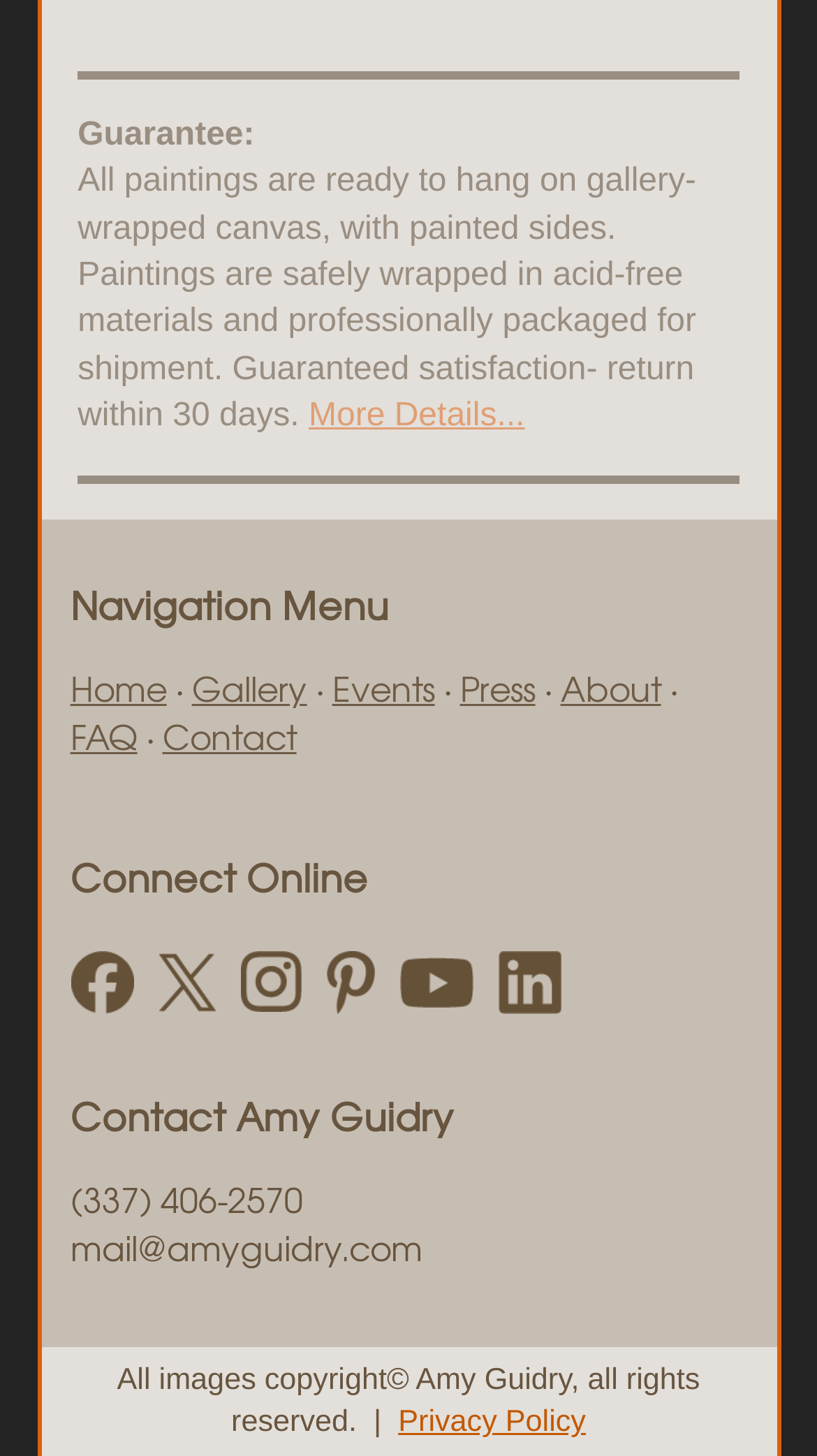Please find the bounding box coordinates of the element that needs to be clicked to perform the following instruction: "Check 'Privacy Policy'". The bounding box coordinates should be four float numbers between 0 and 1, represented as [left, top, right, bottom].

[0.487, 0.966, 0.717, 0.989]